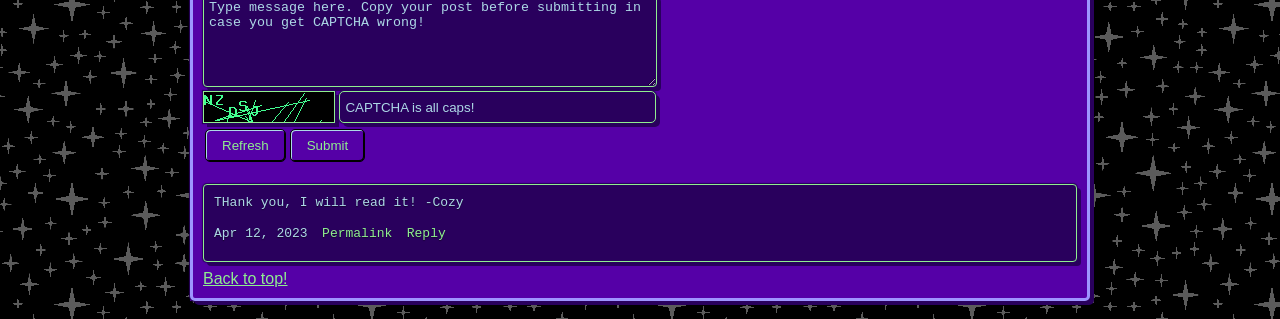What is the purpose of the 'Back to top!' link?
Kindly give a detailed and elaborate answer to the question.

The 'Back to top!' link is placed at the bottom of the webpage, suggesting that it is used to quickly scroll back to the top of the webpage, likely to facilitate navigation.